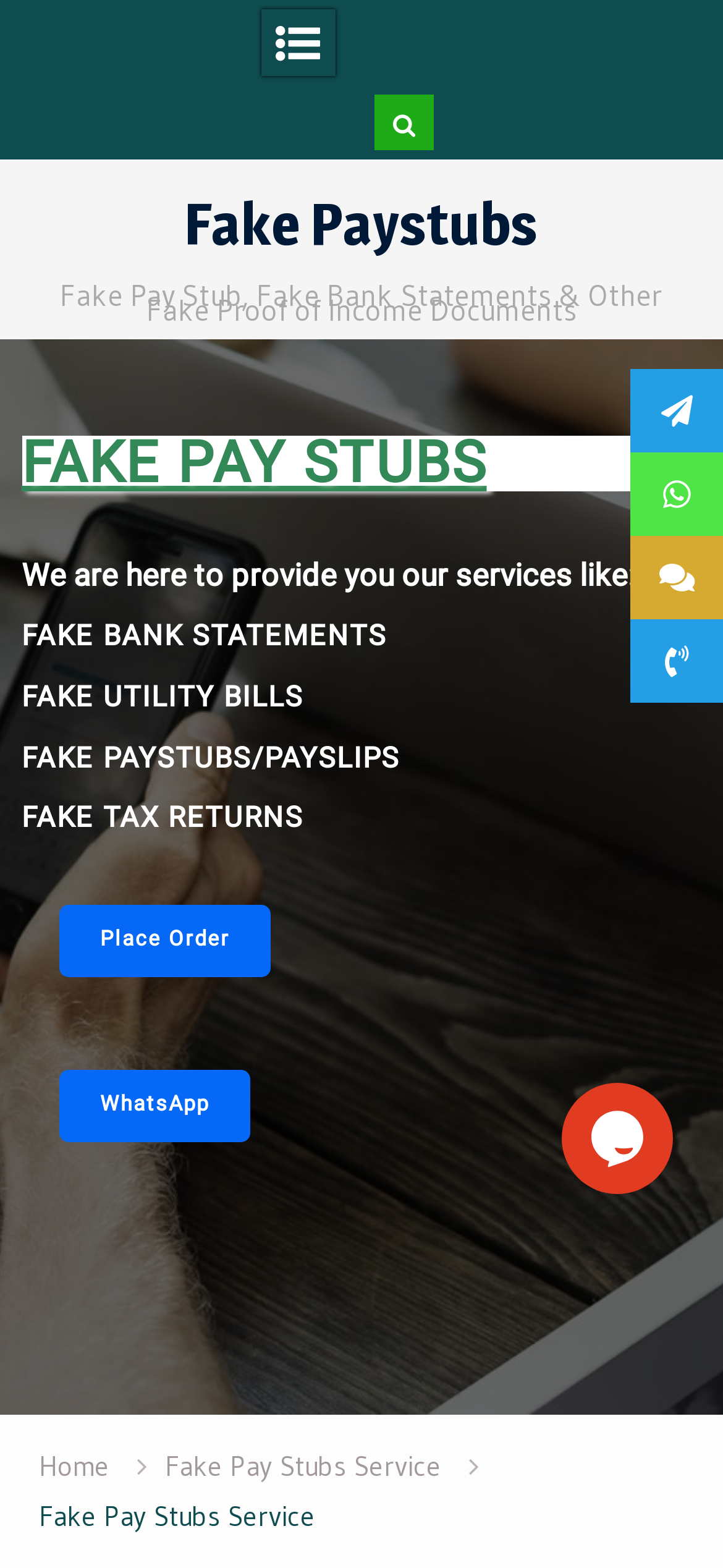Determine the coordinates of the bounding box that should be clicked to complete the instruction: "Click on the WhatsApp link". The coordinates should be represented by four float numbers between 0 and 1: [left, top, right, bottom].

[0.081, 0.683, 0.347, 0.729]